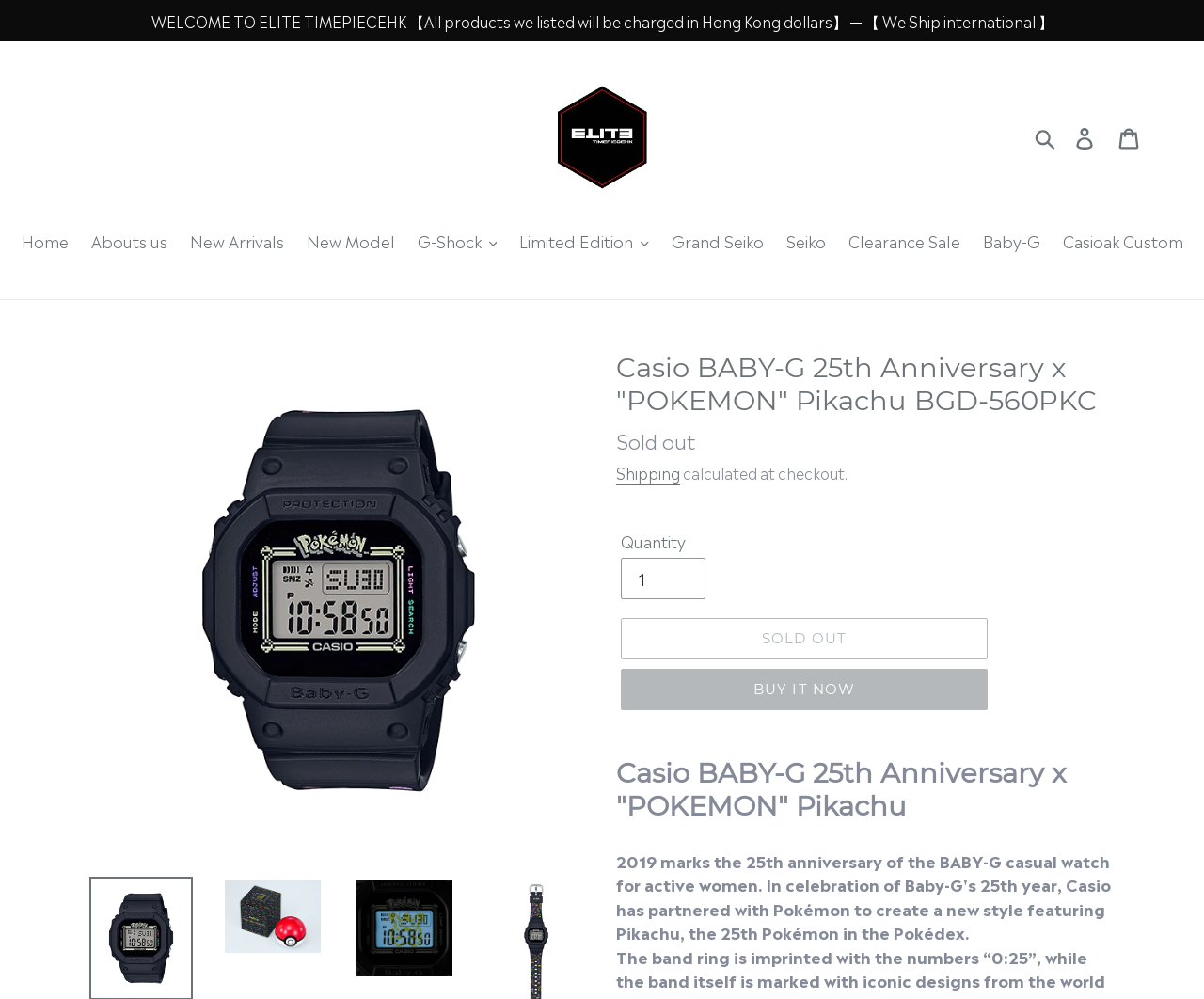Please identify the coordinates of the bounding box for the clickable region that will accomplish this instruction: "Click the 'Search' button".

[0.855, 0.122, 0.884, 0.15]